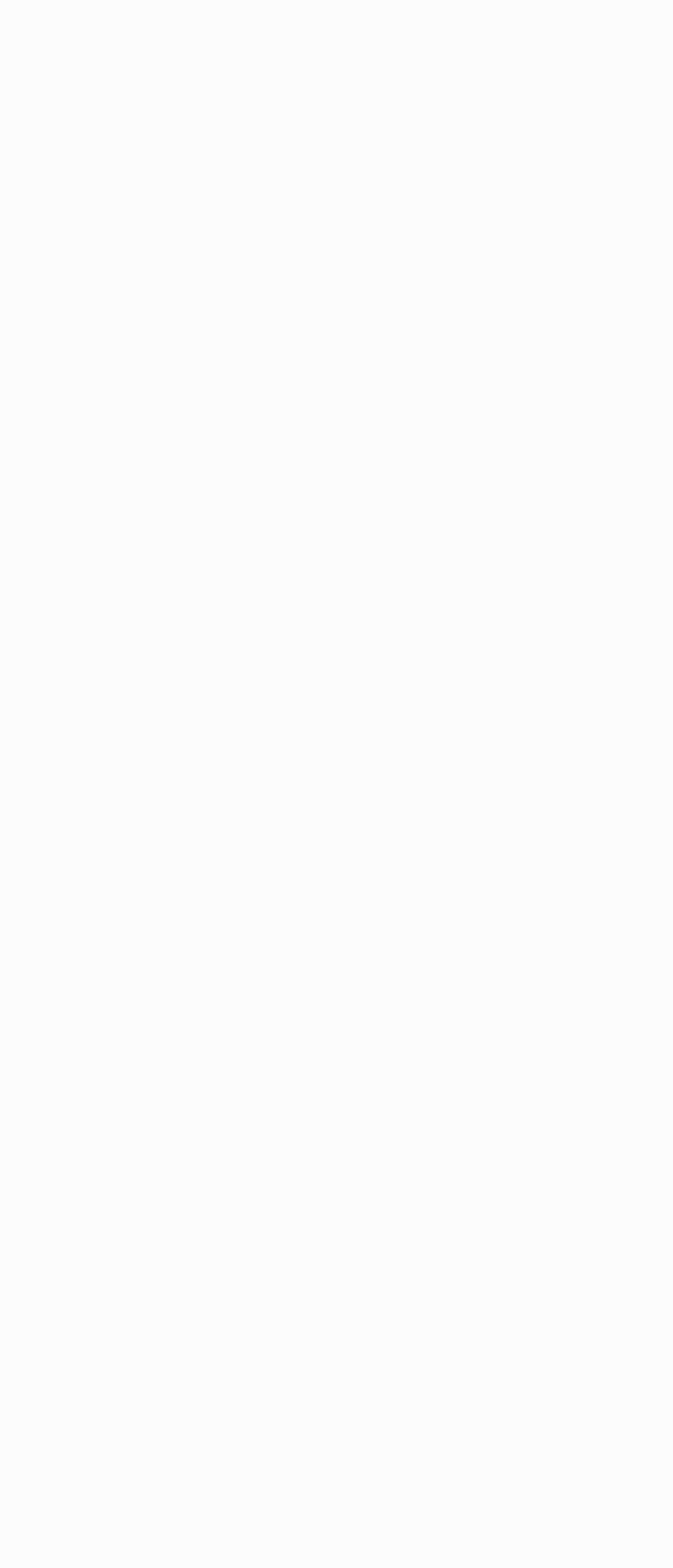Please respond in a single word or phrase: 
What is the name of the stadium?

StoneX Stadium